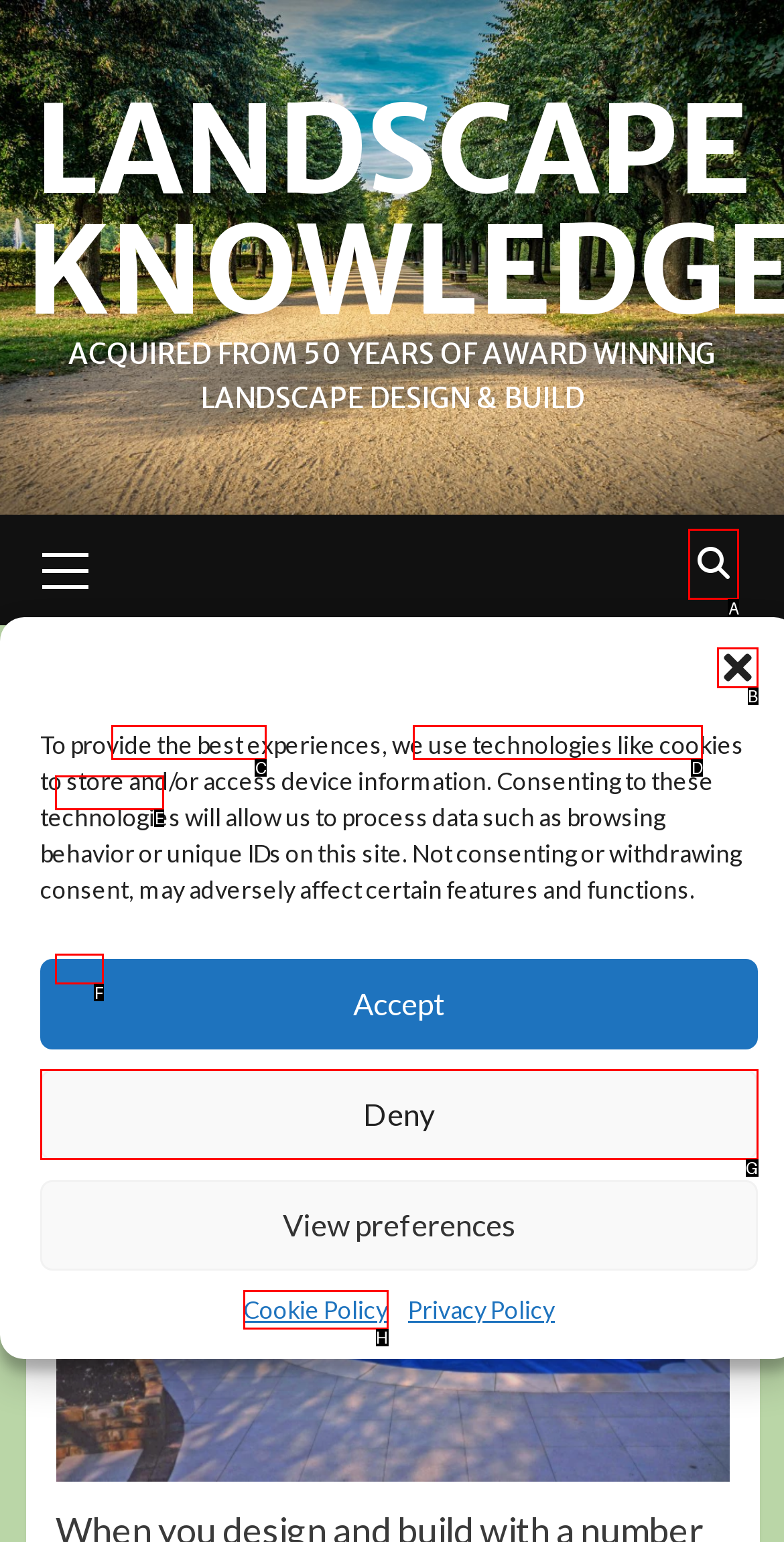From the given options, tell me which letter should be clicked to complete this task: Click the Close dialog button
Answer with the letter only.

B